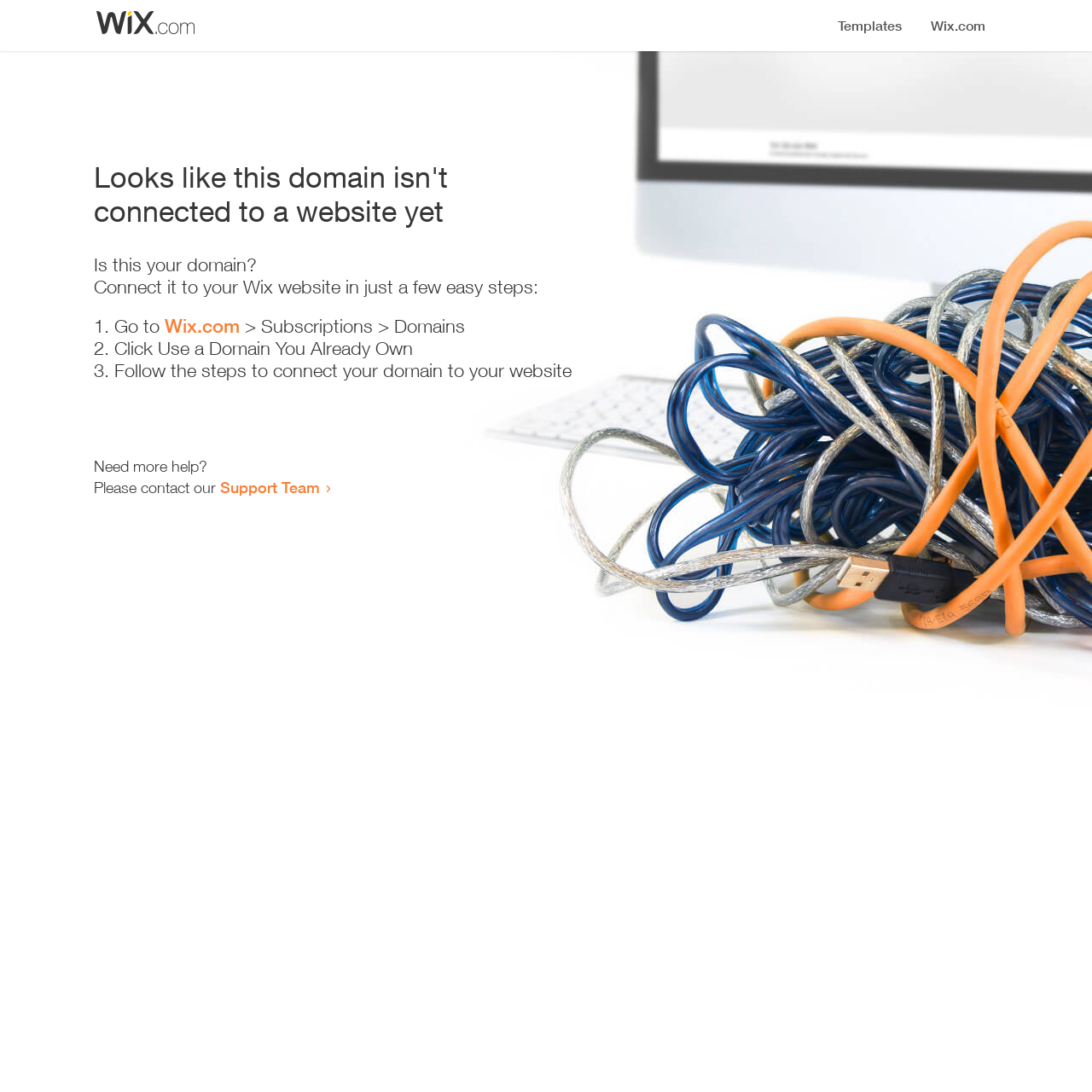What is the main issue with this domain?
Provide a well-explained and detailed answer to the question.

The main issue with this domain is that it is not connected to a website yet, as indicated by the heading 'Looks like this domain isn't connected to a website yet'.